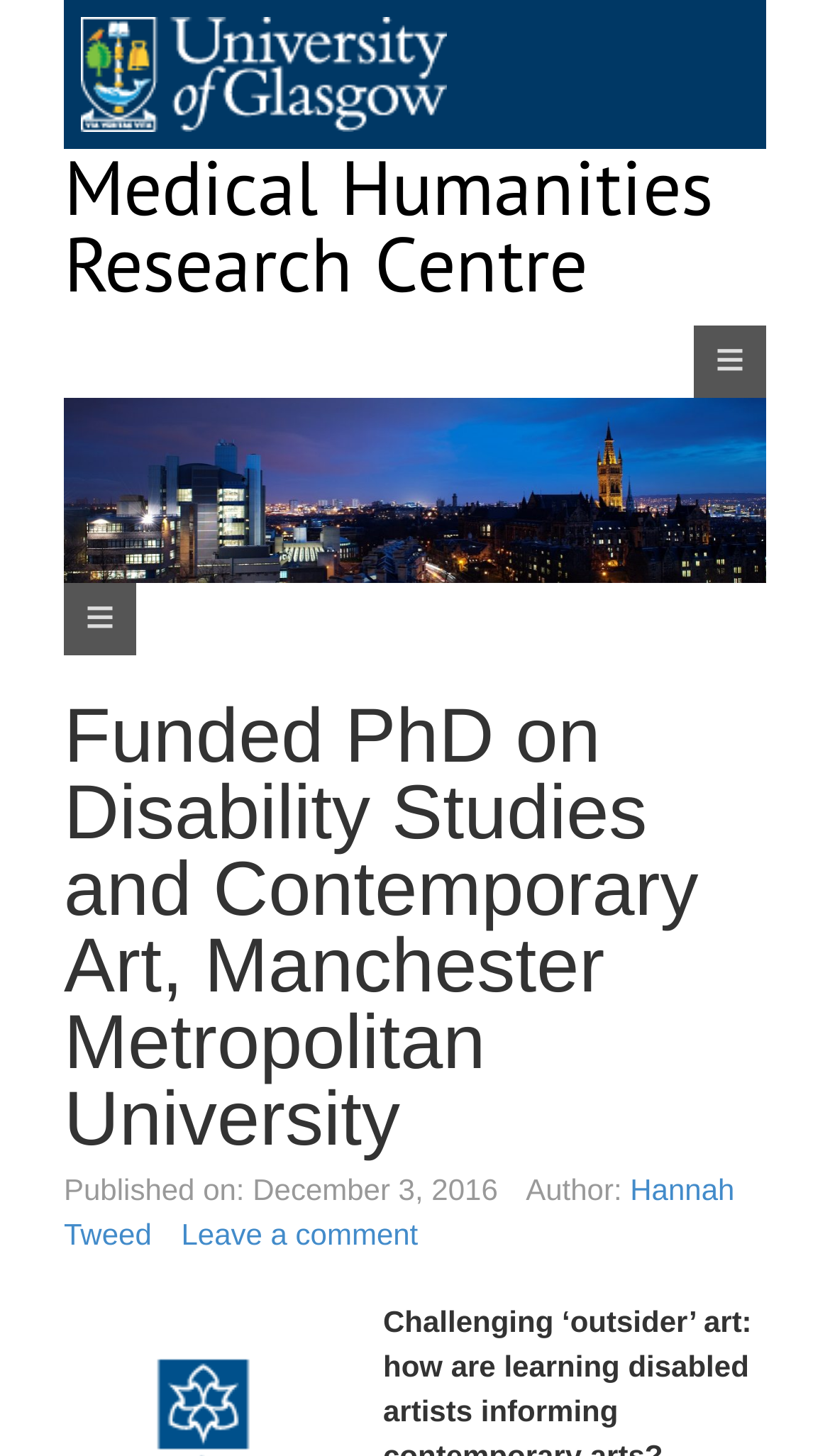Who is the author of the article?
Please answer the question with as much detail as possible using the screenshot.

I found the answer by looking at the link element with the text 'Hannah Tweed' which is a child of the static text element with the text 'Author:' and has a bounding box with coordinates [0.077, 0.805, 0.885, 0.859].